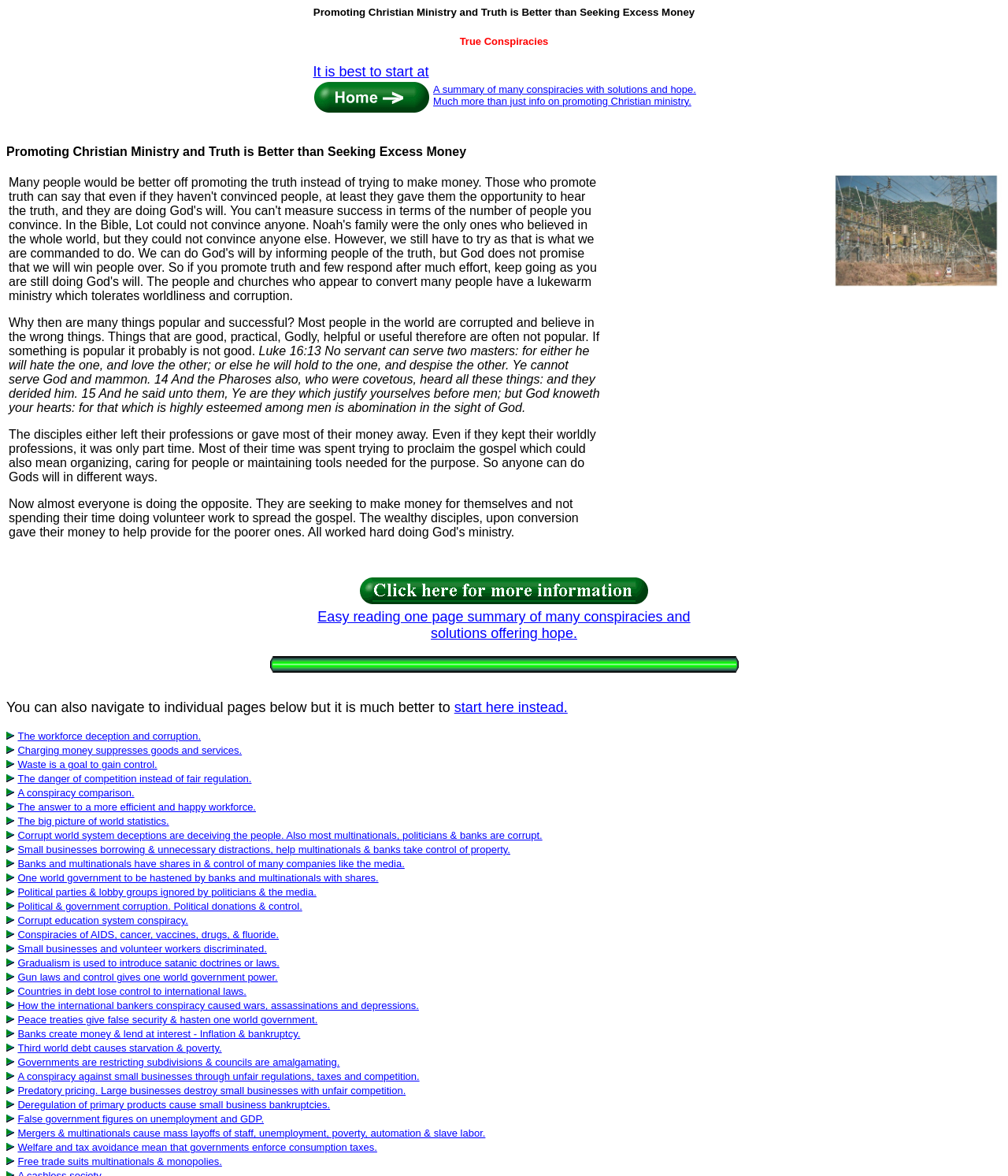What is the main topic of this webpage?
Please answer the question with a single word or phrase, referencing the image.

Christian Ministry and Truth